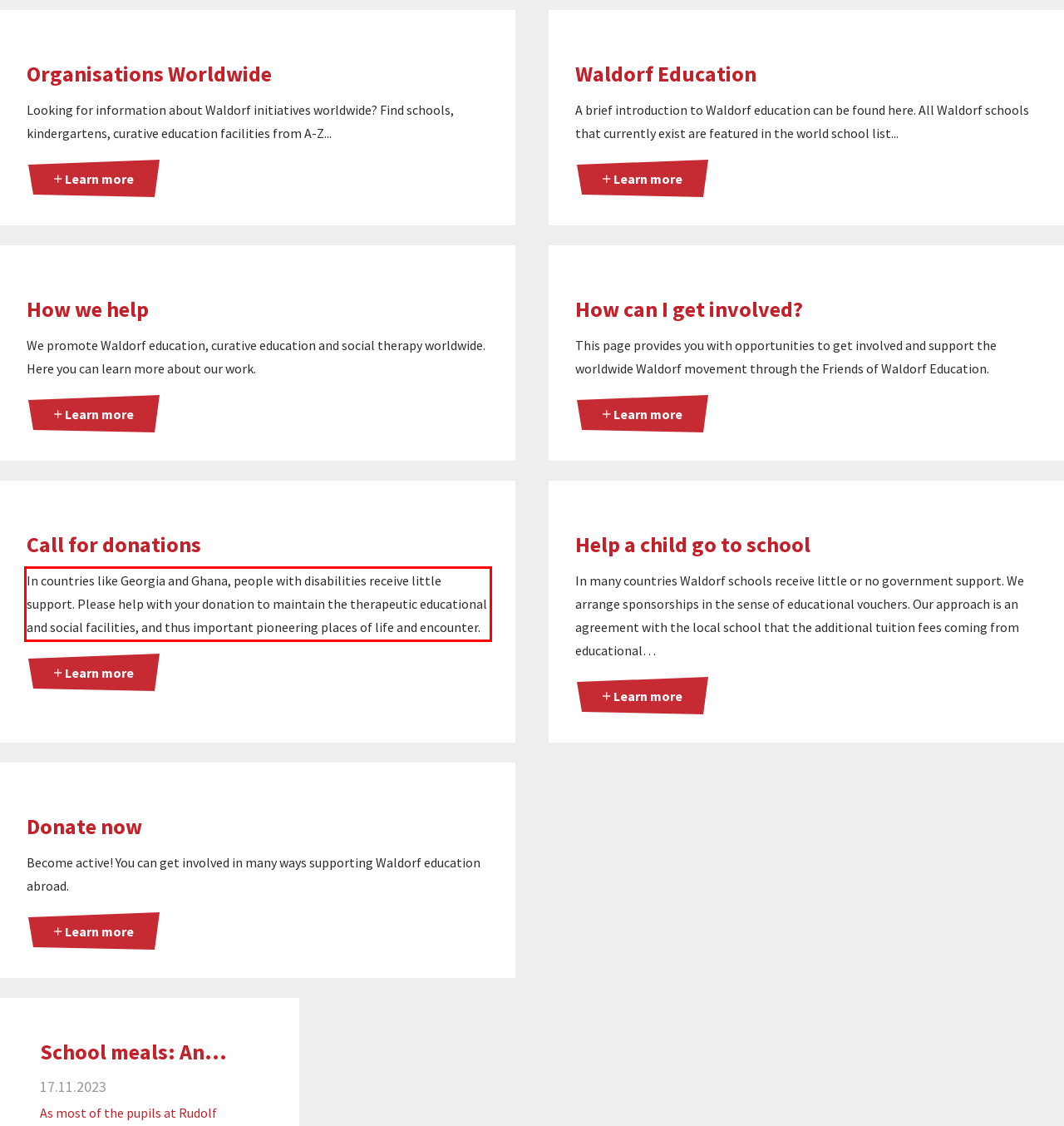Perform OCR on the text inside the red-bordered box in the provided screenshot and output the content.

In countries like Georgia and Ghana, people with disabilities receive little support. Please help with your donation to maintain the therapeutic educational and social facilities, and thus important pioneering places of life and encounter.